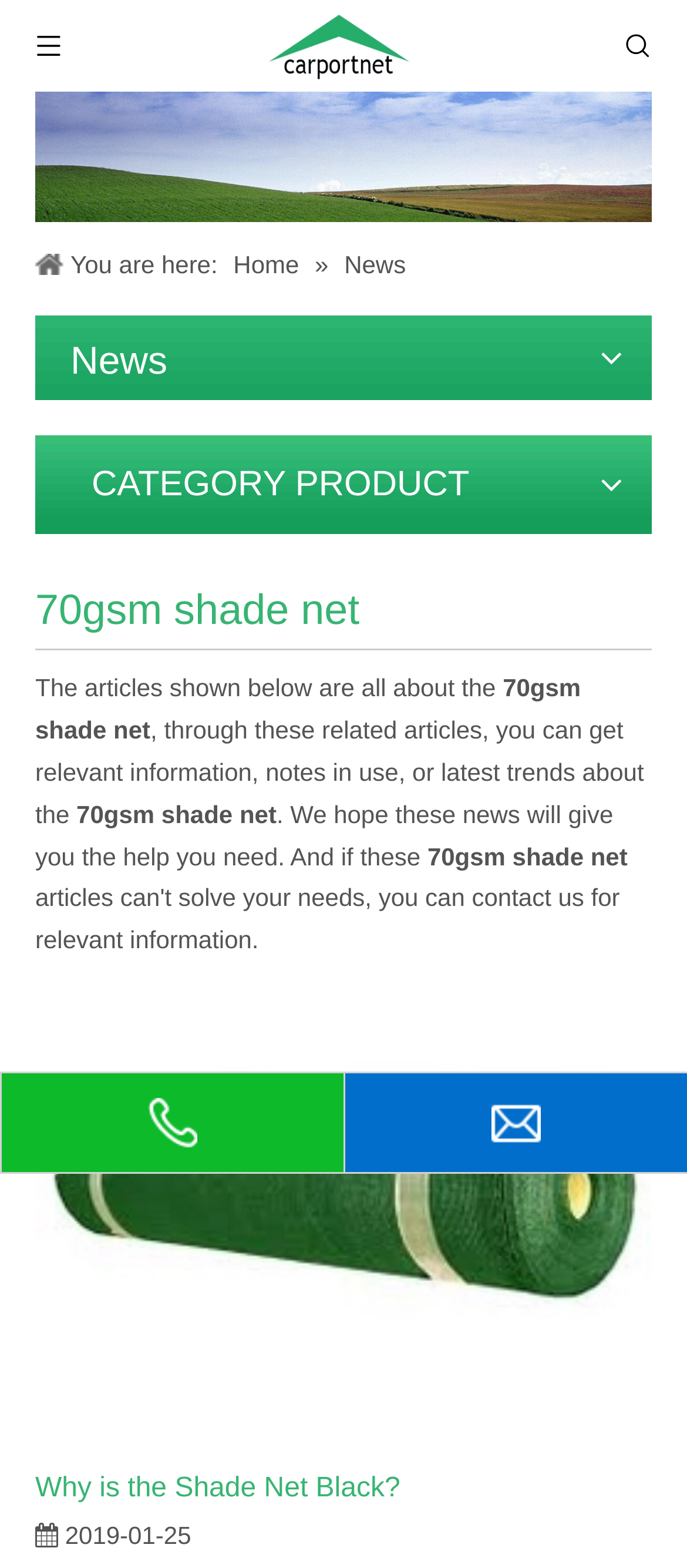What is the date of the news article?
Please provide a detailed and comprehensive answer to the question.

I examined the webpage and found a static text element with the text '2019-01-25' which is likely to be the date of the news article.